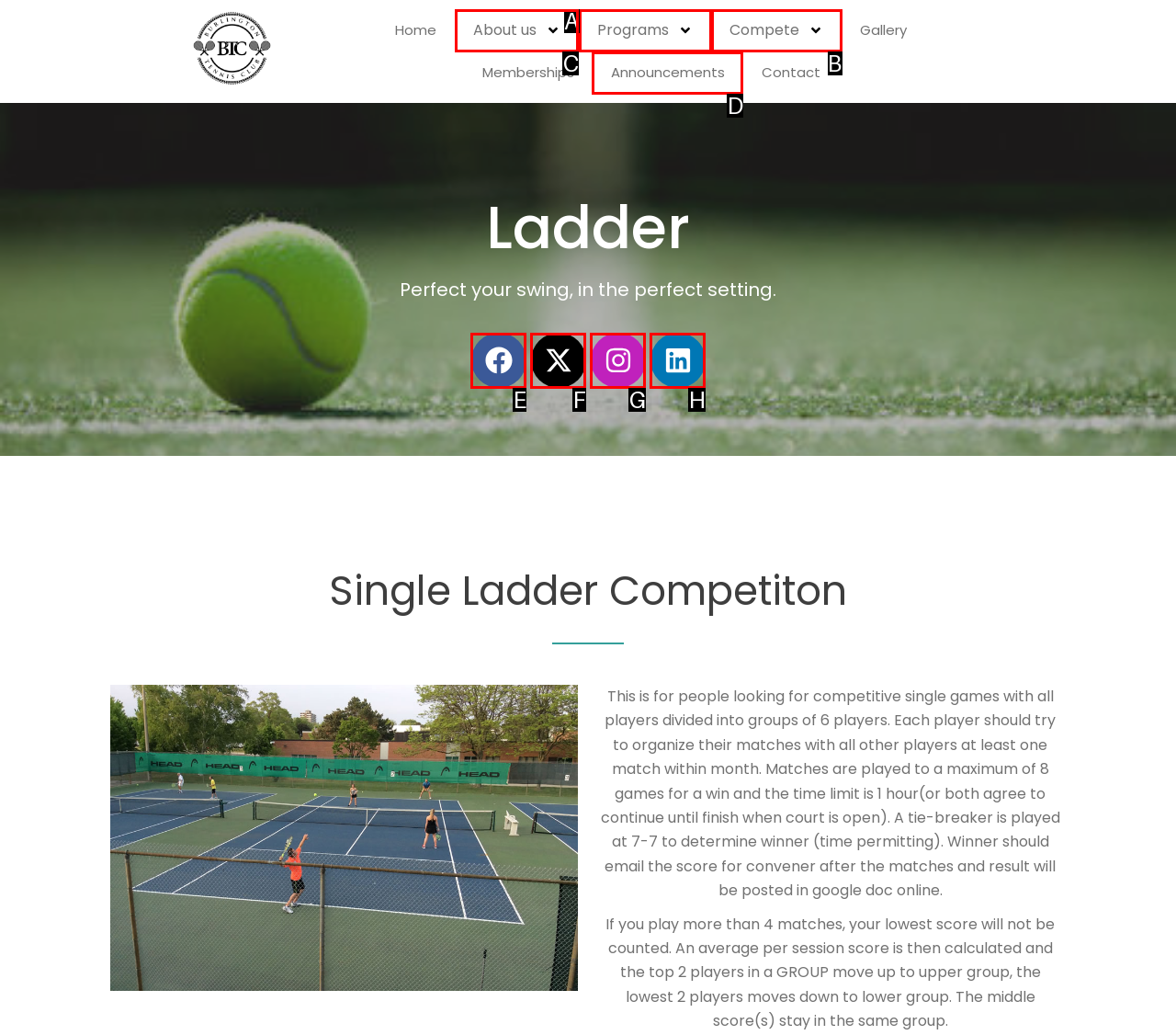What is the letter of the UI element you should click to Click About us? Provide the letter directly.

C